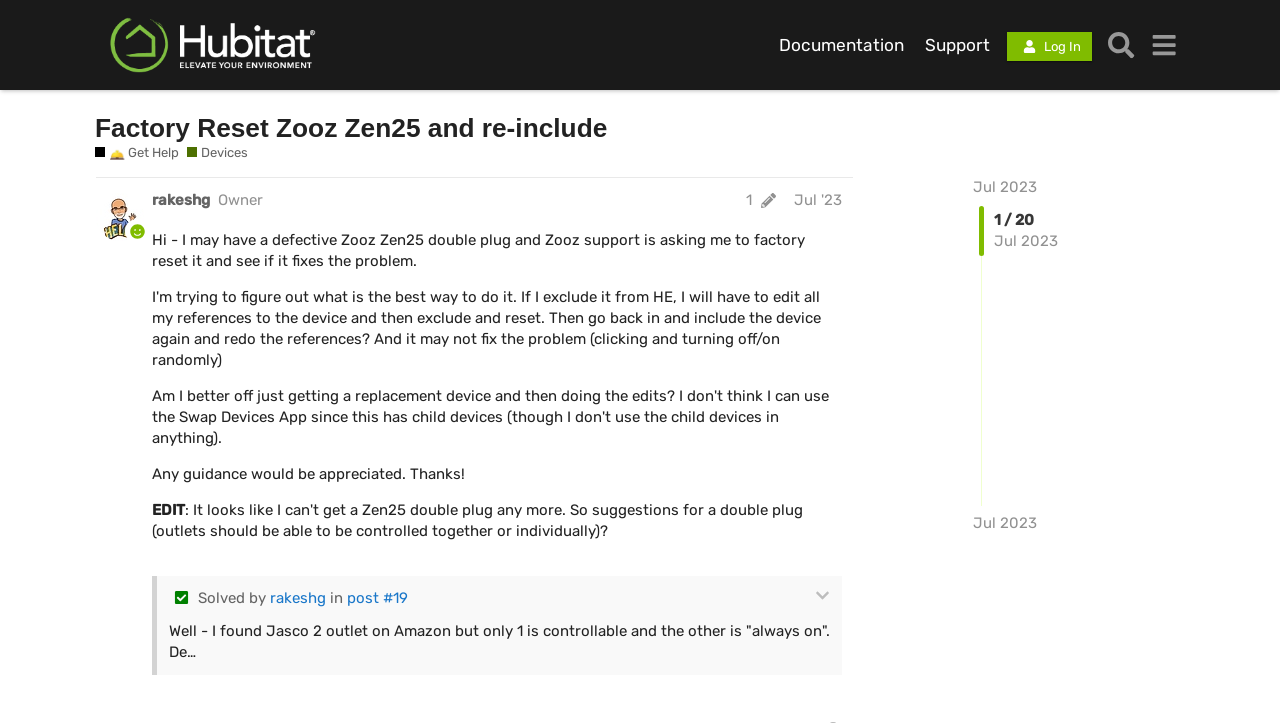Observe the image and answer the following question in detail: What is the status of the post?

The status of the post can be identified by reading the text content of the webpage, specifically the static text 'Solved' and the link 'post #19'.